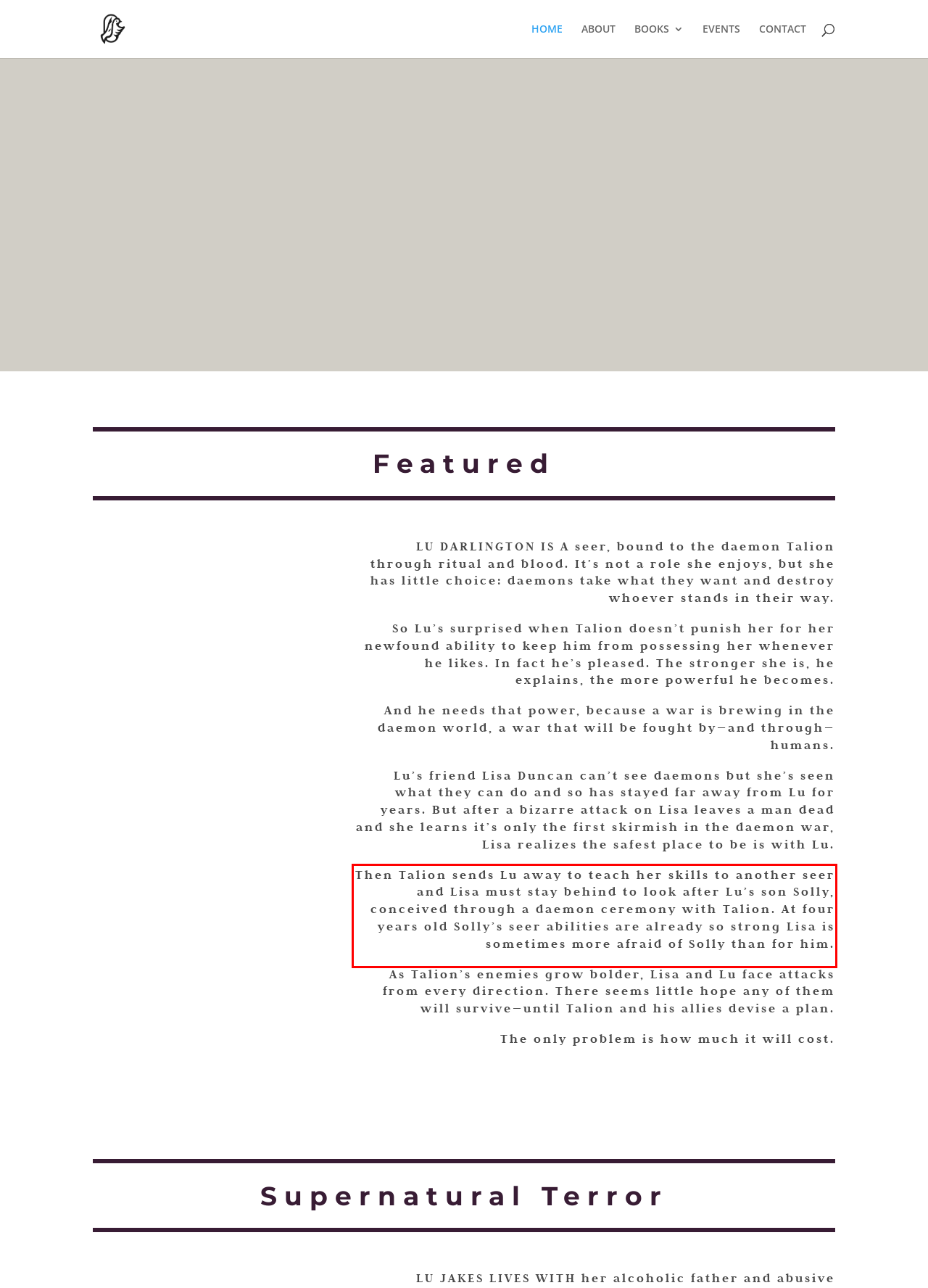You are looking at a screenshot of a webpage with a red rectangle bounding box. Use OCR to identify and extract the text content found inside this red bounding box.

Then Talion sends Lu away to teach her skills to another seer and Lisa must stay behind to look after Lu’s son Solly, conceived through a daemon ceremony with Talion. At four years old Solly’s seer abilities are already so strong Lisa is sometimes more afraid of Solly than for him.